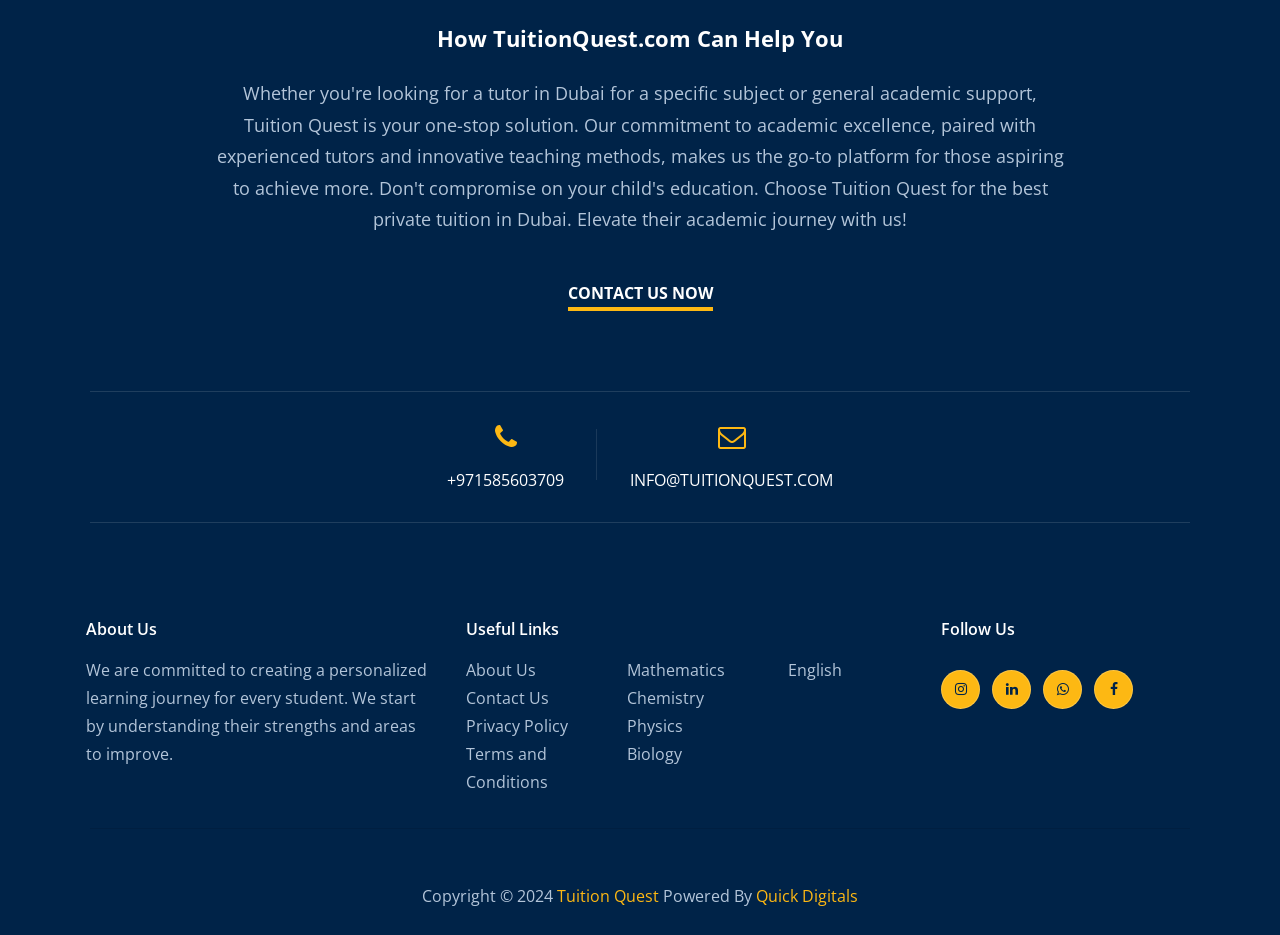Can you find the bounding box coordinates for the element to click on to achieve the instruction: "Explore mathematics"?

[0.49, 0.704, 0.566, 0.728]